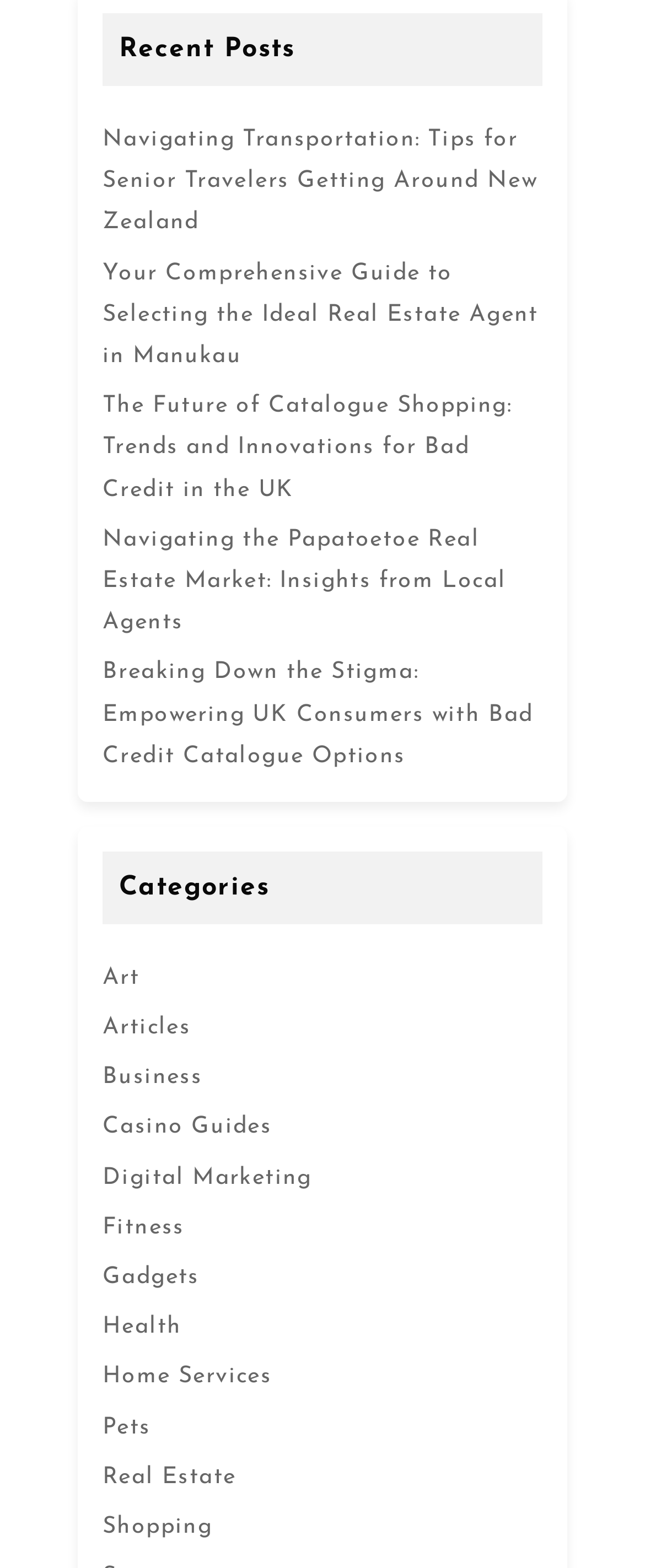What is the topic of the link 'The Future of Catalogue Shopping: Trends and Innovations for Bad Credit in the UK'?
Using the visual information, respond with a single word or phrase.

Shopping